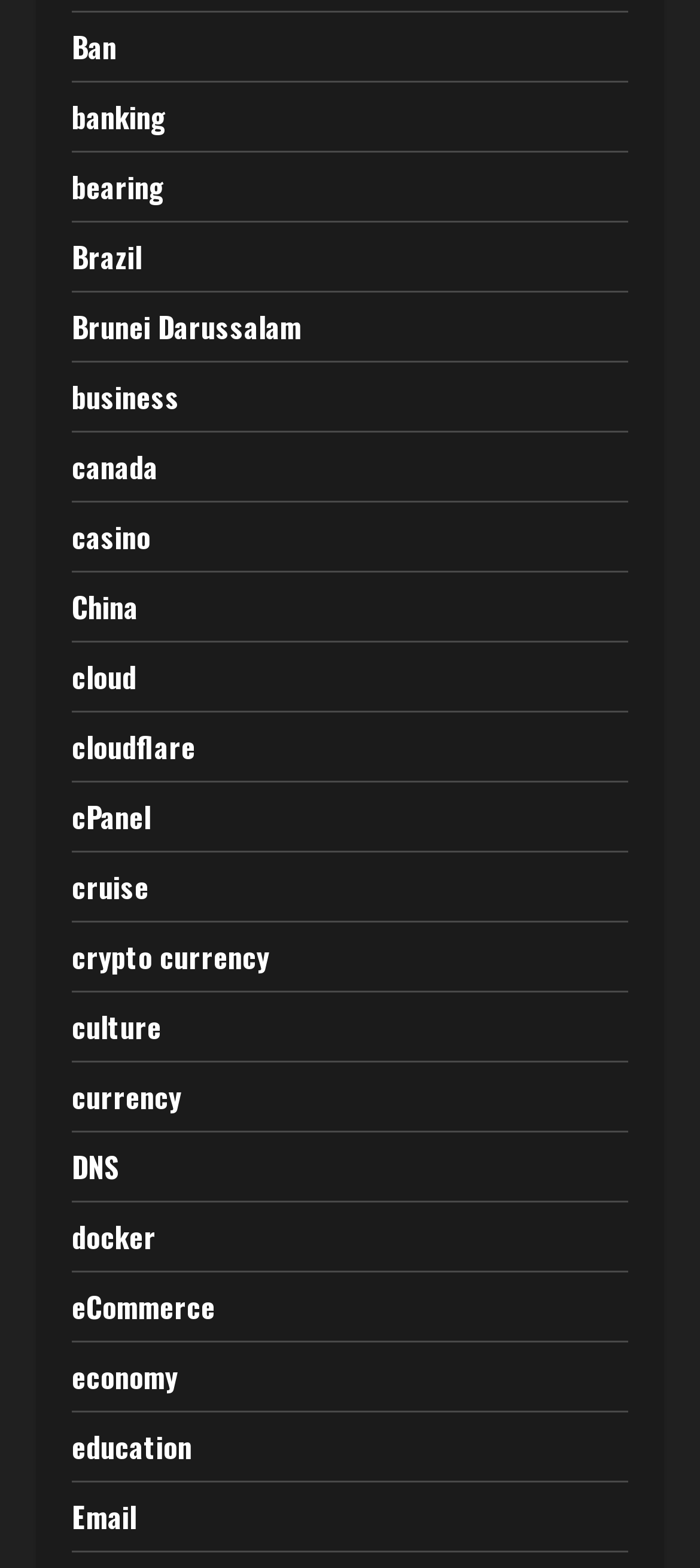Find the bounding box coordinates of the clickable region needed to perform the following instruction: "visit Twitter page". The coordinates should be provided as four float numbers between 0 and 1, i.e., [left, top, right, bottom].

None